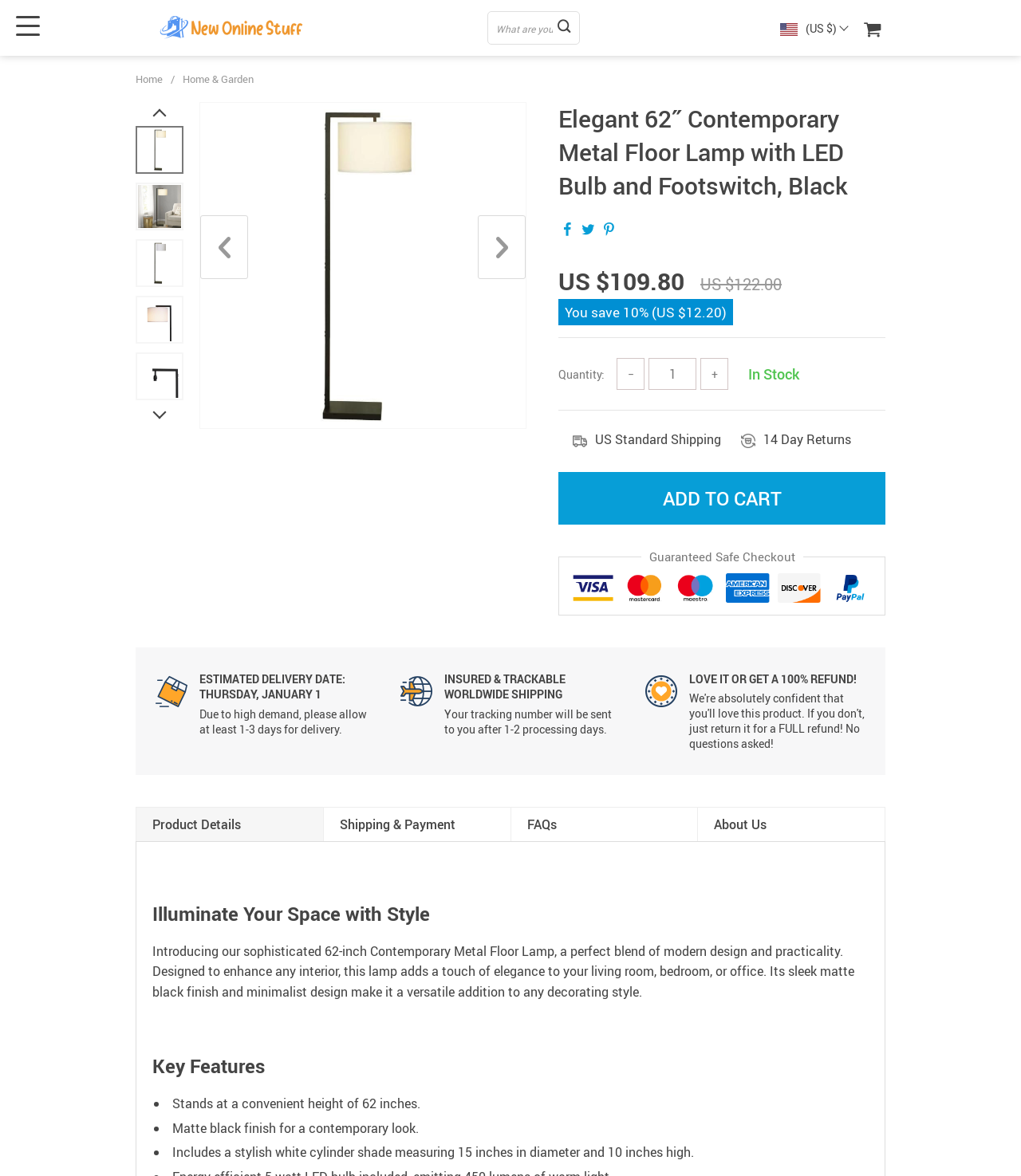Provide a one-word or brief phrase answer to the question:
What is the diameter of the lamp shade?

15 inches